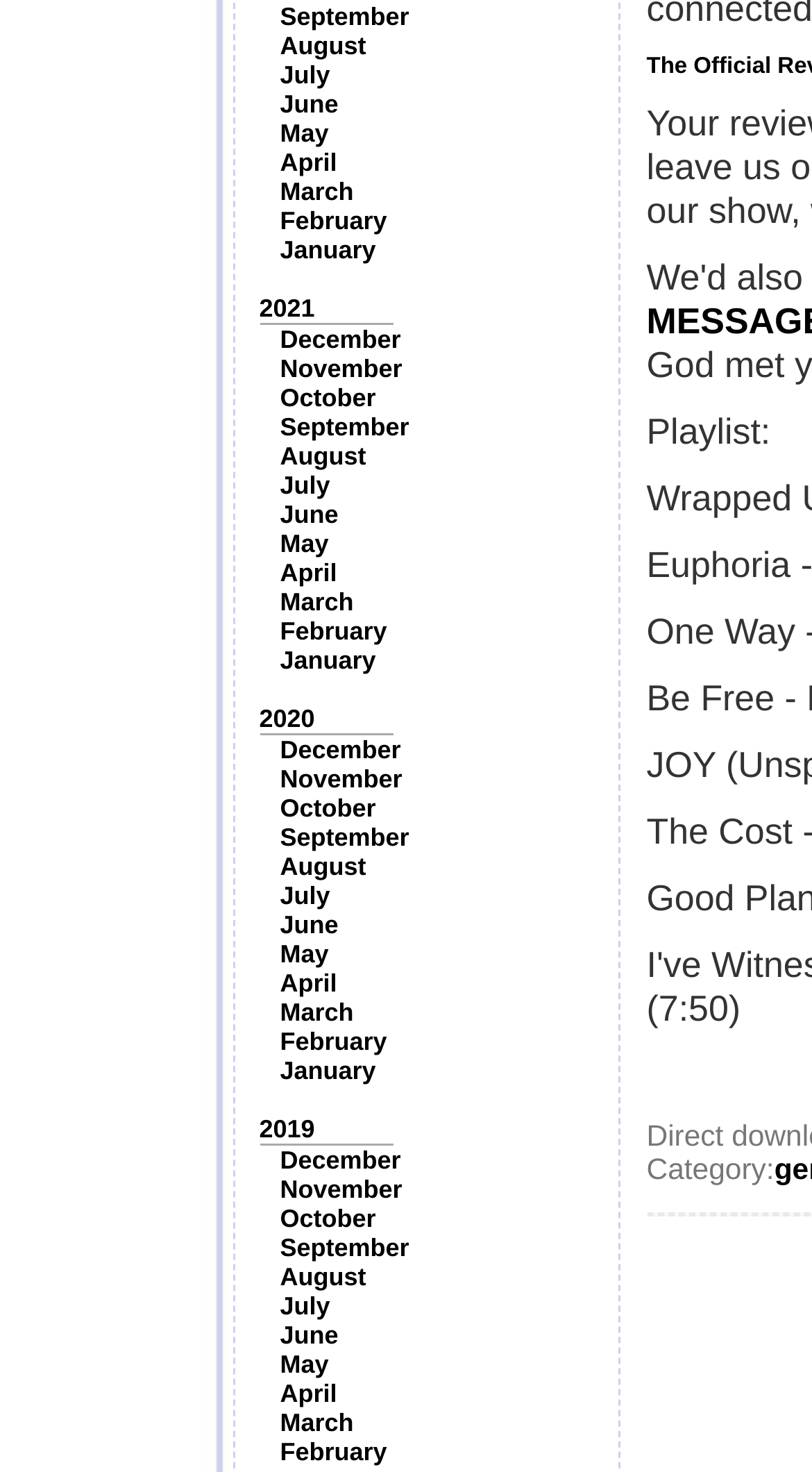Specify the bounding box coordinates of the area to click in order to execute this command: 'View 2021'. The coordinates should consist of four float numbers ranging from 0 to 1, and should be formatted as [left, top, right, bottom].

[0.319, 0.2, 0.388, 0.219]